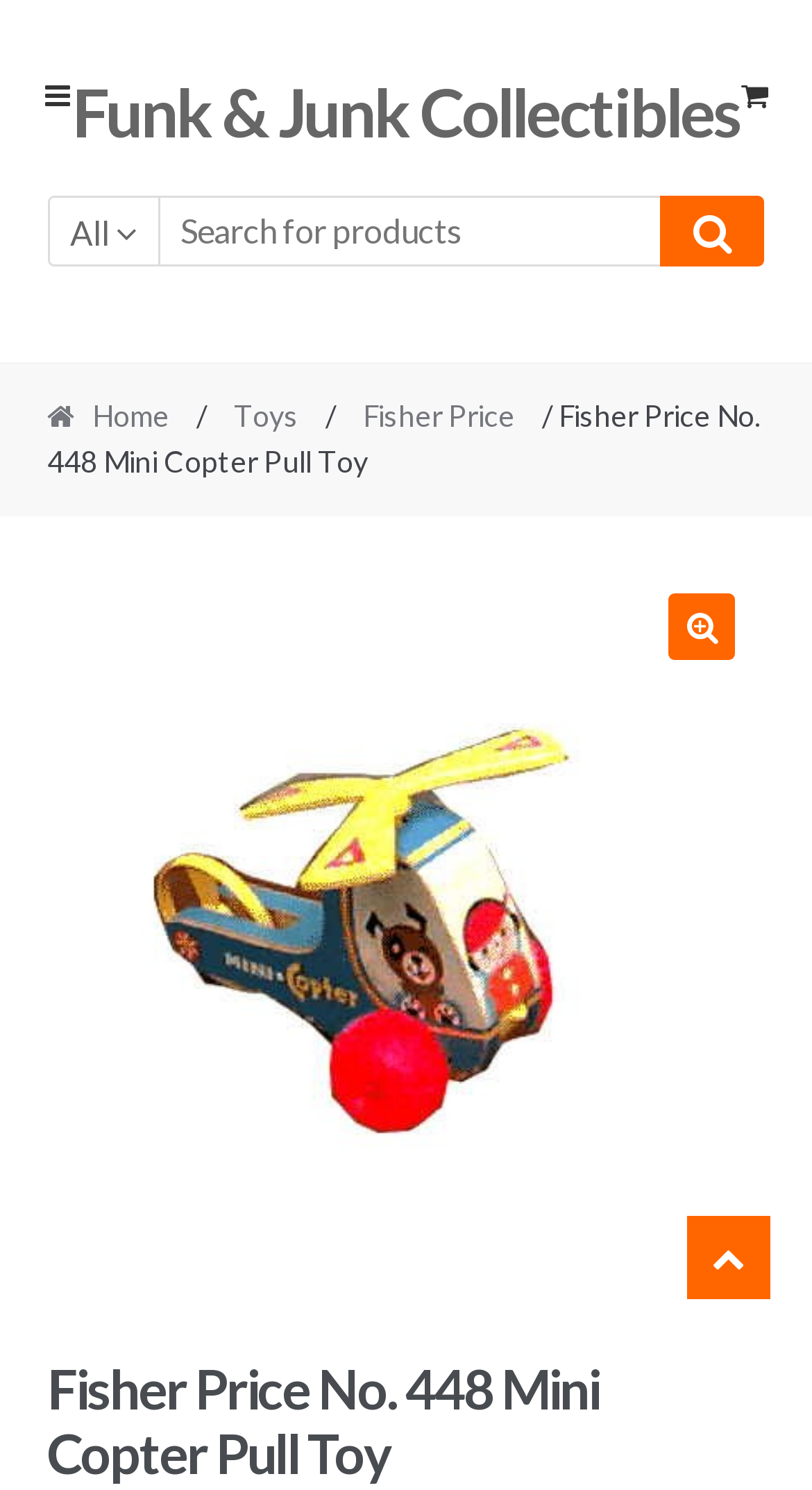Locate the bounding box coordinates of the clickable part needed for the task: "View Fisher Price No. 448 Mini Copter Pull Toy details".

[0.058, 0.911, 0.942, 0.999]